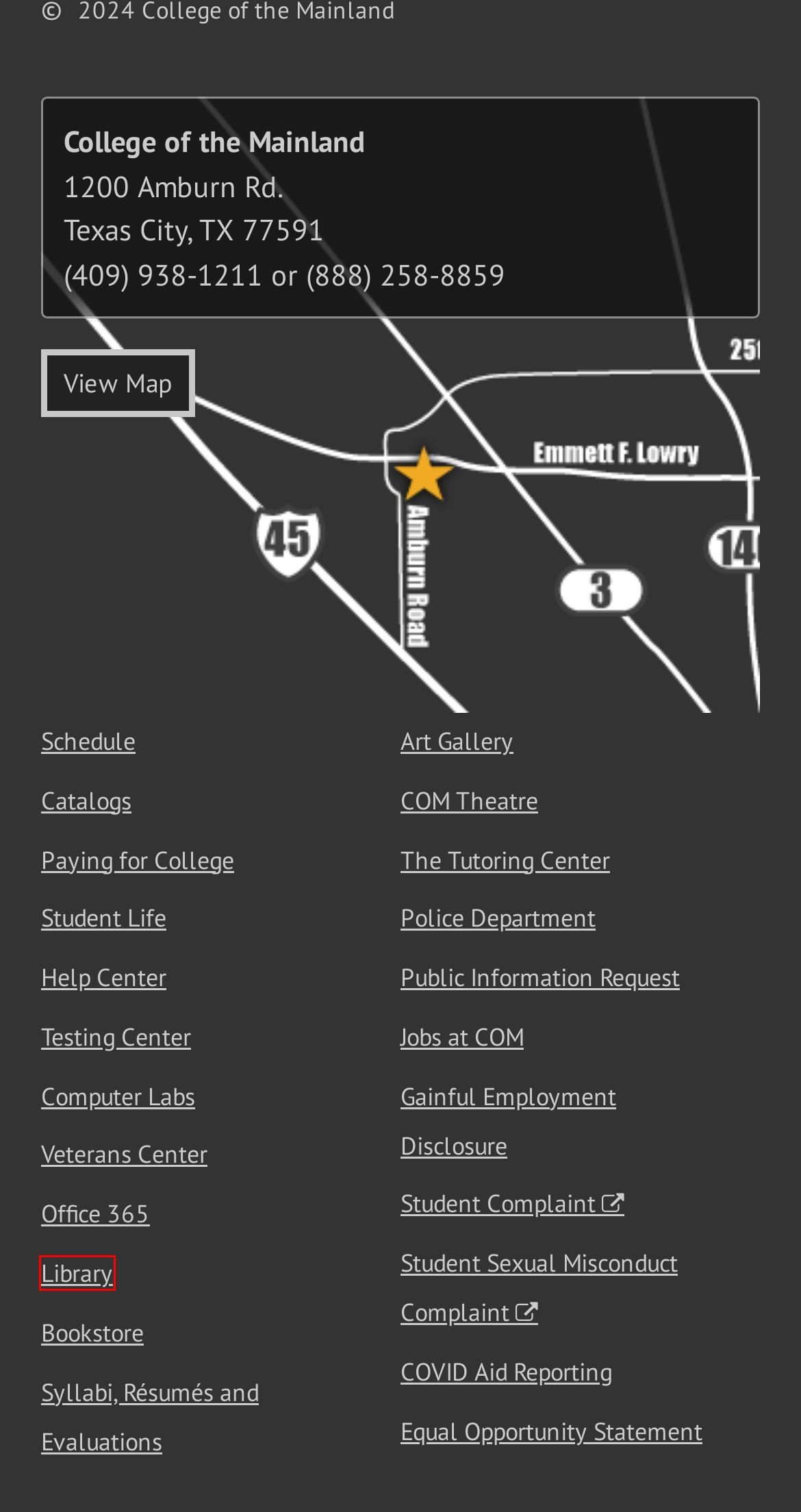Look at the screenshot of a webpage where a red bounding box surrounds a UI element. Your task is to select the best-matching webpage description for the new webpage after you click the element within the bounding box. The available options are:
A. COM Syllabi App
B. College of the Mainland Portal | Home
C. Admissions and Registration
D. Sexual Misconduct Complaint Form
E. Texas Higher Education Data
F. Student Complaint Form
G. College of the Mainland
H. Home - LibGuides at COM Library

H